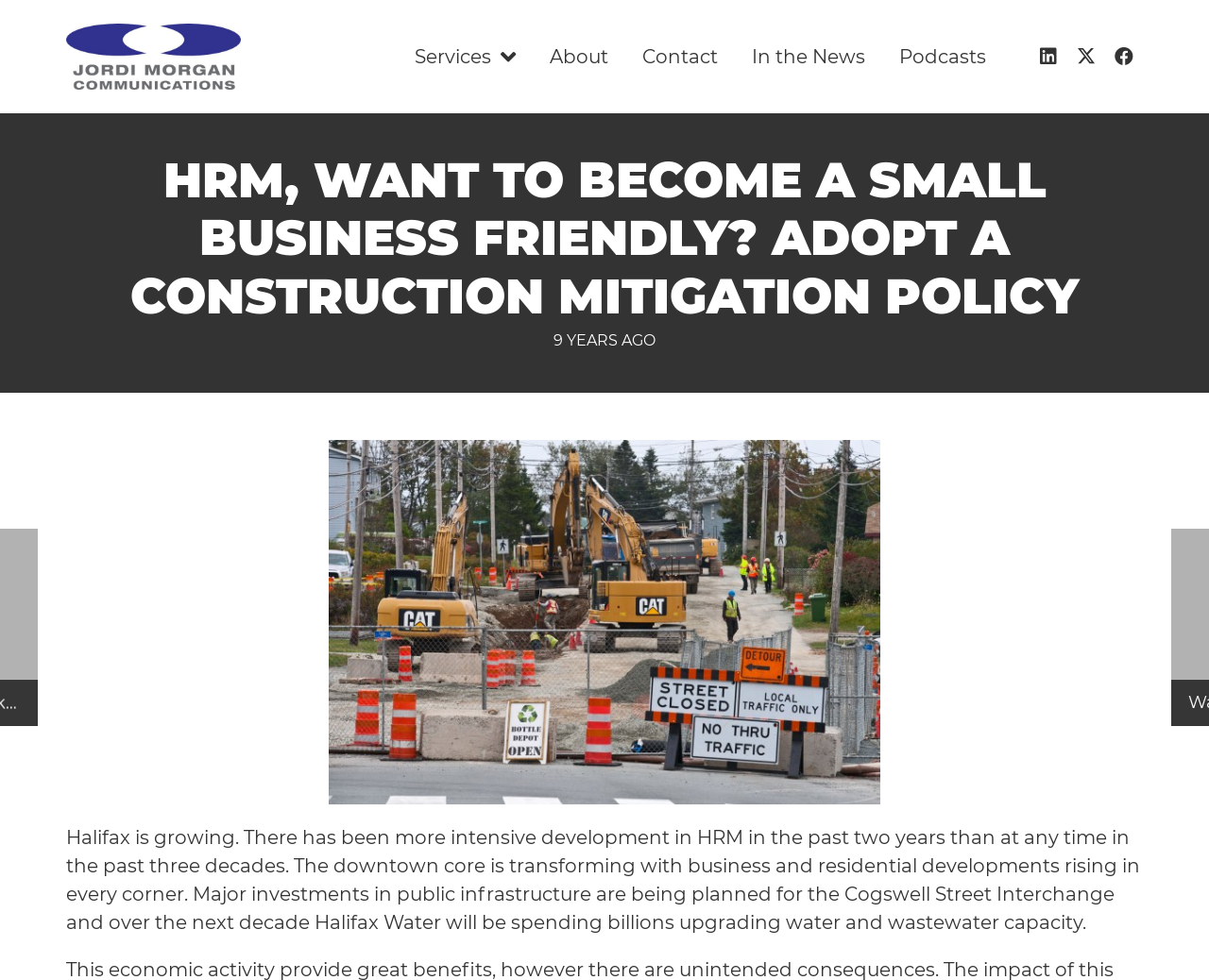What is being constructed in Eastern Passage?
Provide a short answer using one word or a brief phrase based on the image.

Cow Bay Road